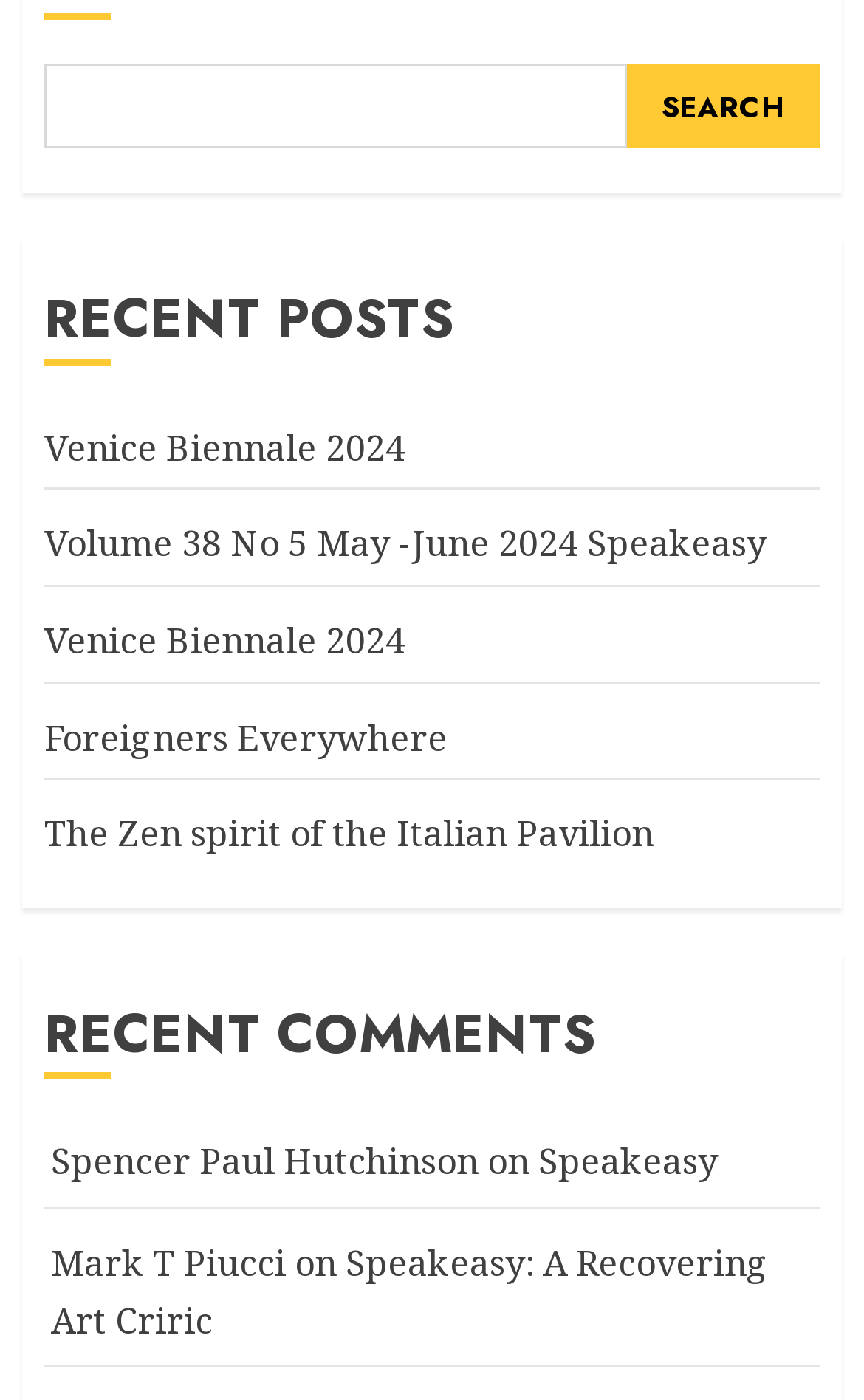Please provide a one-word or phrase answer to the question: 
What is the title of the second recent comment?

Speakeasy: A Recovering Art Critic